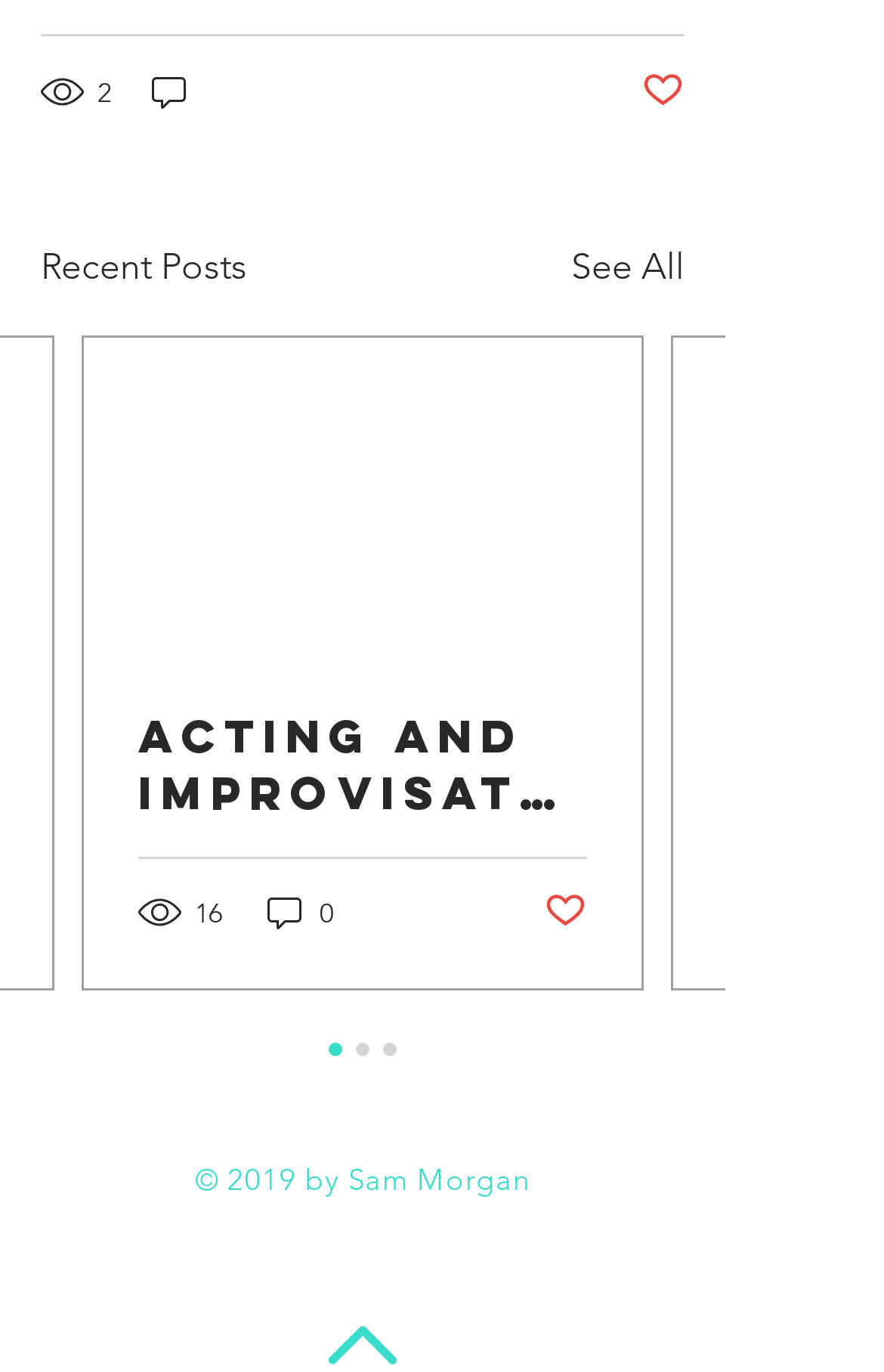Please answer the following question as detailed as possible based on the image: 
How many views does the first post have?

I found the generic element with the text '16 views' inside the article element, which indicates the number of views for the first post.